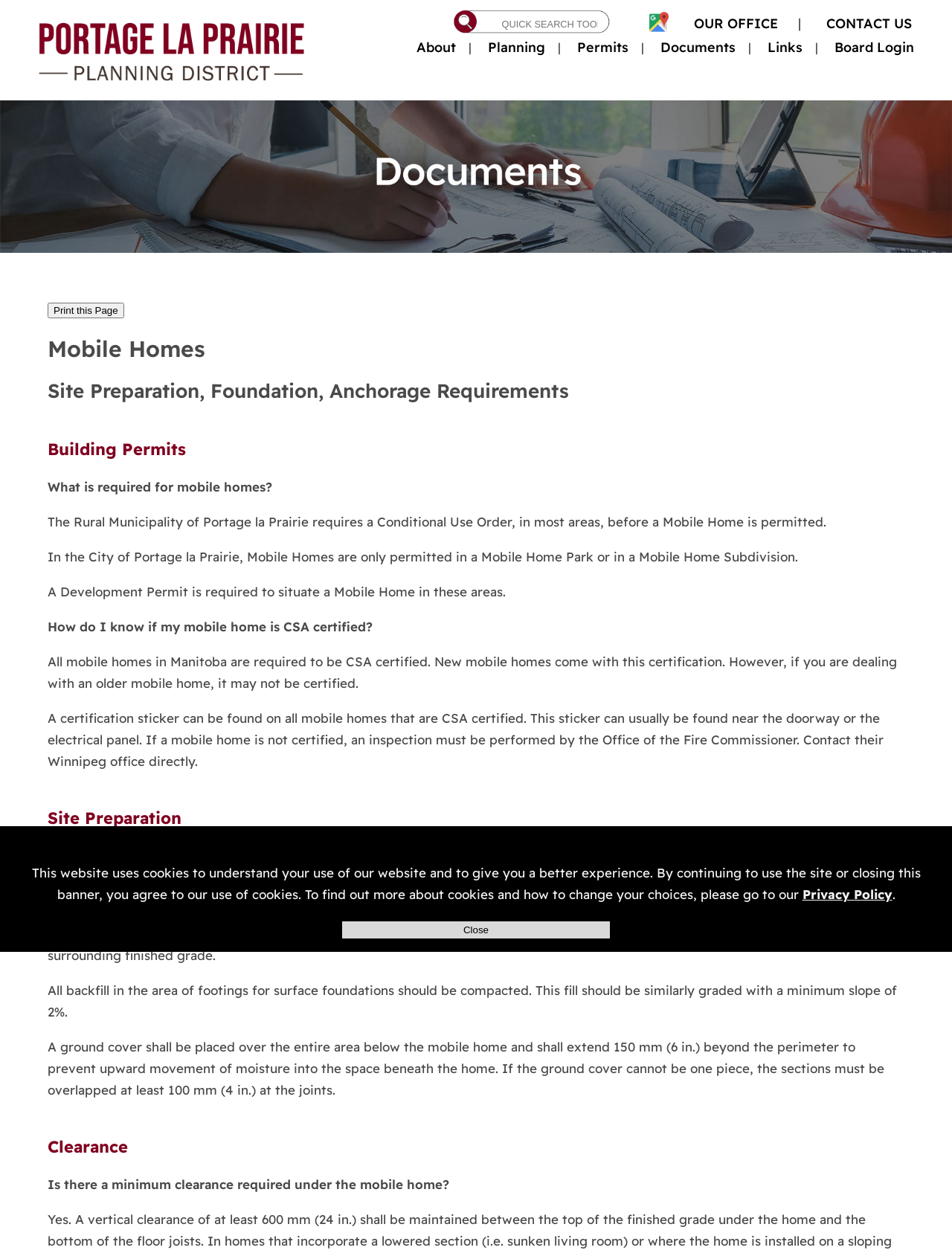Provide a comprehensive caption for the webpage.

This webpage is about mobile homes, specifically focusing on site preparation, foundation, and anchorage requirements. At the top, there is a logo image and a link on the left, accompanied by a small image. Below this, there is a table with several cells, each containing an image, a textbox with the label "QUICK SEARCH TOOL", and a link. The table also has cells with the labels "OUR OFFICE" and "CONTACT US", each with a corresponding link.

Above the main content area, there is a navigation menu with links to "About", "Planning", "Permits", "Documents", "Links", and "Board Login". Below this, there is a large image with the title "Portage la Prairie Planning District Documents".

The main content area is divided into sections, each with a heading. The first section is about mobile homes, followed by sections on site preparation, foundation, and anchorage requirements, building permits, and clearance. Each section contains paragraphs of text explaining the requirements and regulations for mobile homes in the Portage la Prairie area.

On the right side of the page, there is a button to print the page. At the bottom, there is a notice about the website's use of cookies, with a link to the privacy policy and a button to close the notice.